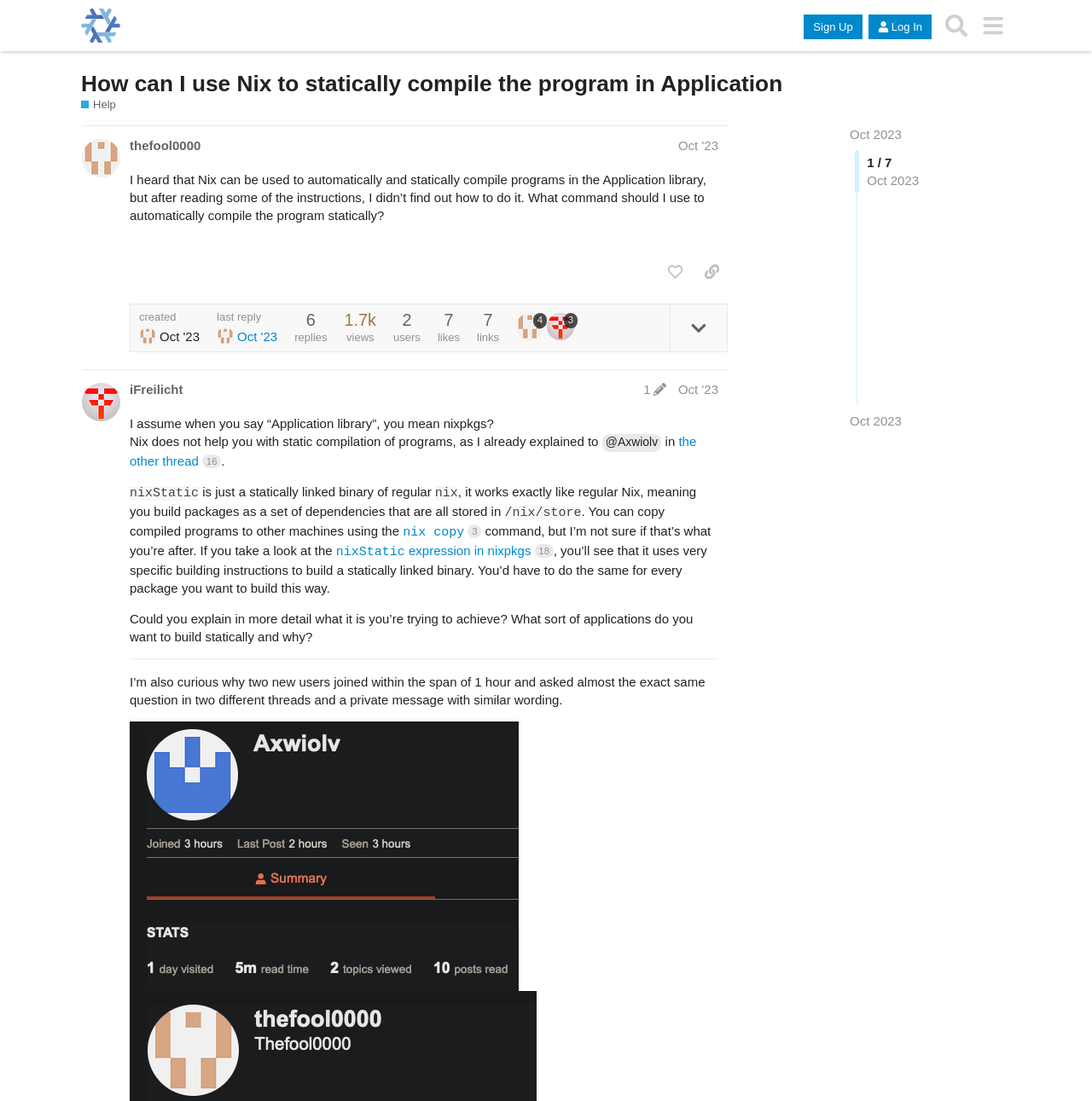Using a single word or phrase, answer the following question: 
What is the date of the original post?

Oct 18, 2023